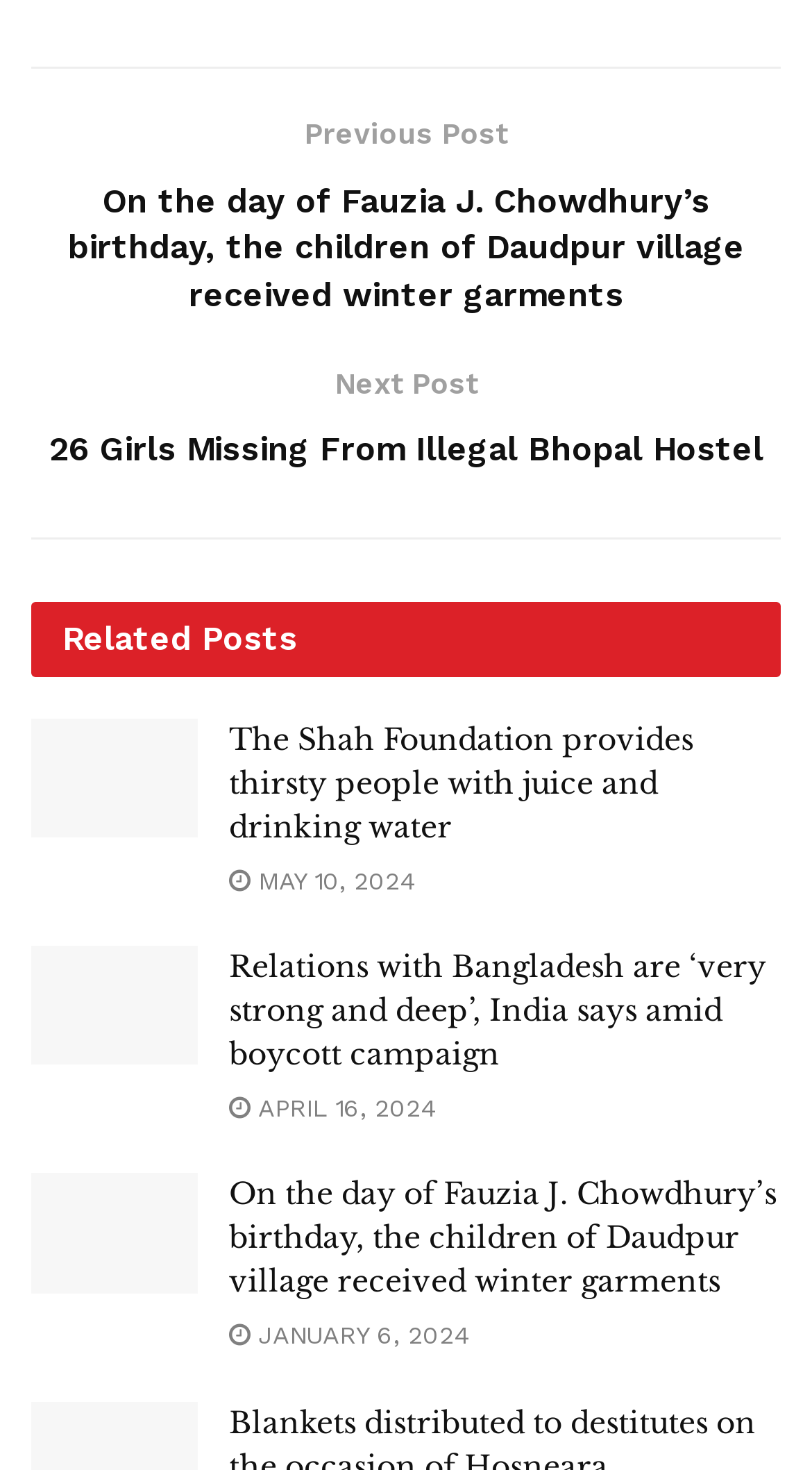Pinpoint the bounding box coordinates of the area that should be clicked to complete the following instruction: "Click on the link 'On the day of Fauzia J. Chowdhury’s birthday, the children of Daudpur village received winter garments'". The coordinates must be given as four float numbers between 0 and 1, i.e., [left, top, right, bottom].

[0.038, 0.799, 0.244, 0.88]